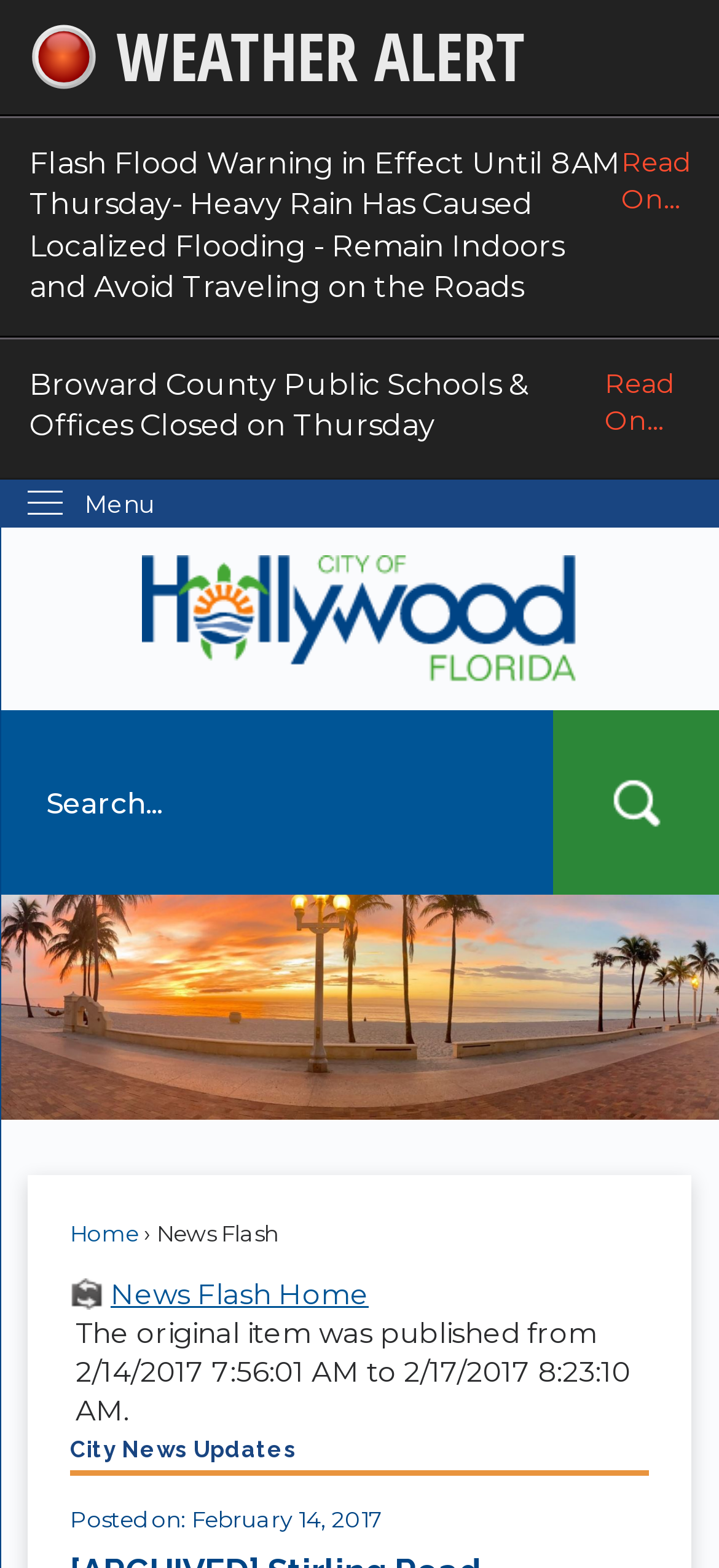Find the bounding box coordinates of the element to click in order to complete this instruction: "View City News Updates". The bounding box coordinates must be four float numbers between 0 and 1, denoted as [left, top, right, bottom].

[0.097, 0.915, 0.903, 0.941]